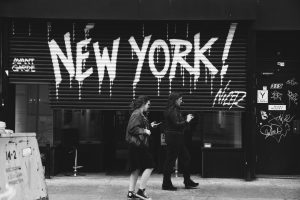Give a meticulous account of what the image depicts.

The image captures a black and white scene on a New York City street, featuring two individuals walking past a garage door adorned with the bold, graffiti-style text "NEW YORK!" prominently displayed. The artistic lettering, with its drippy paint effect, adds an urban edge to the scene. The individuals appear engaged with their surroundings, highlighting the city’s vibrant, bustling atmosphere. This visual representation of NYC evokes feelings of nostalgia, emphasizing how integral the city is to its residents and the deep connections many have with it, reinforcing the sentiment that while leaving such a vibrant place can be challenging, modern technology offers ways to maintain those important ties.